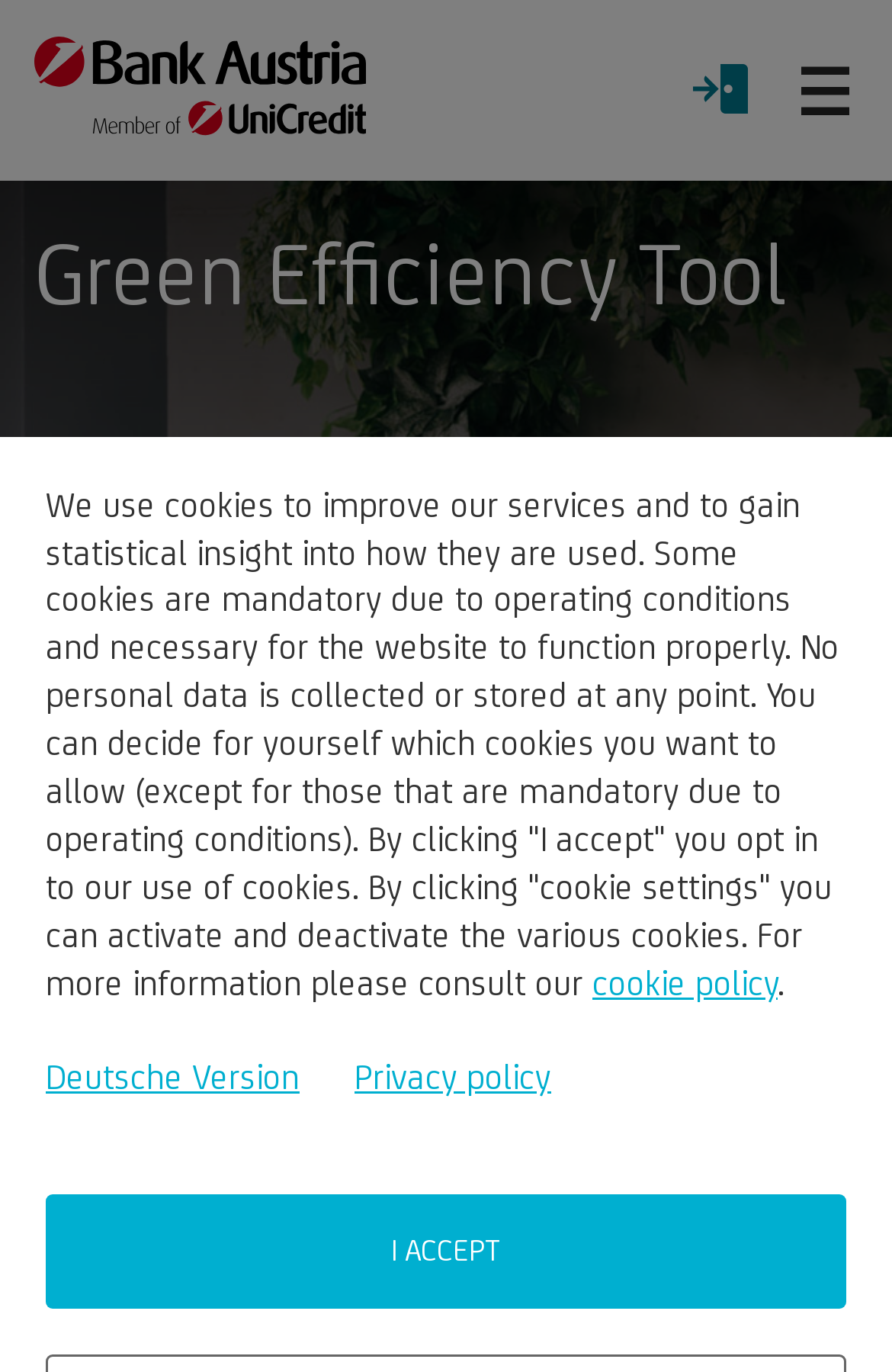Determine the bounding box coordinates for the UI element with the following description: "Open Close Menu". The coordinates should be four float numbers between 0 and 1, represented as [left, top, right, bottom].

[0.89, 0.043, 0.962, 0.089]